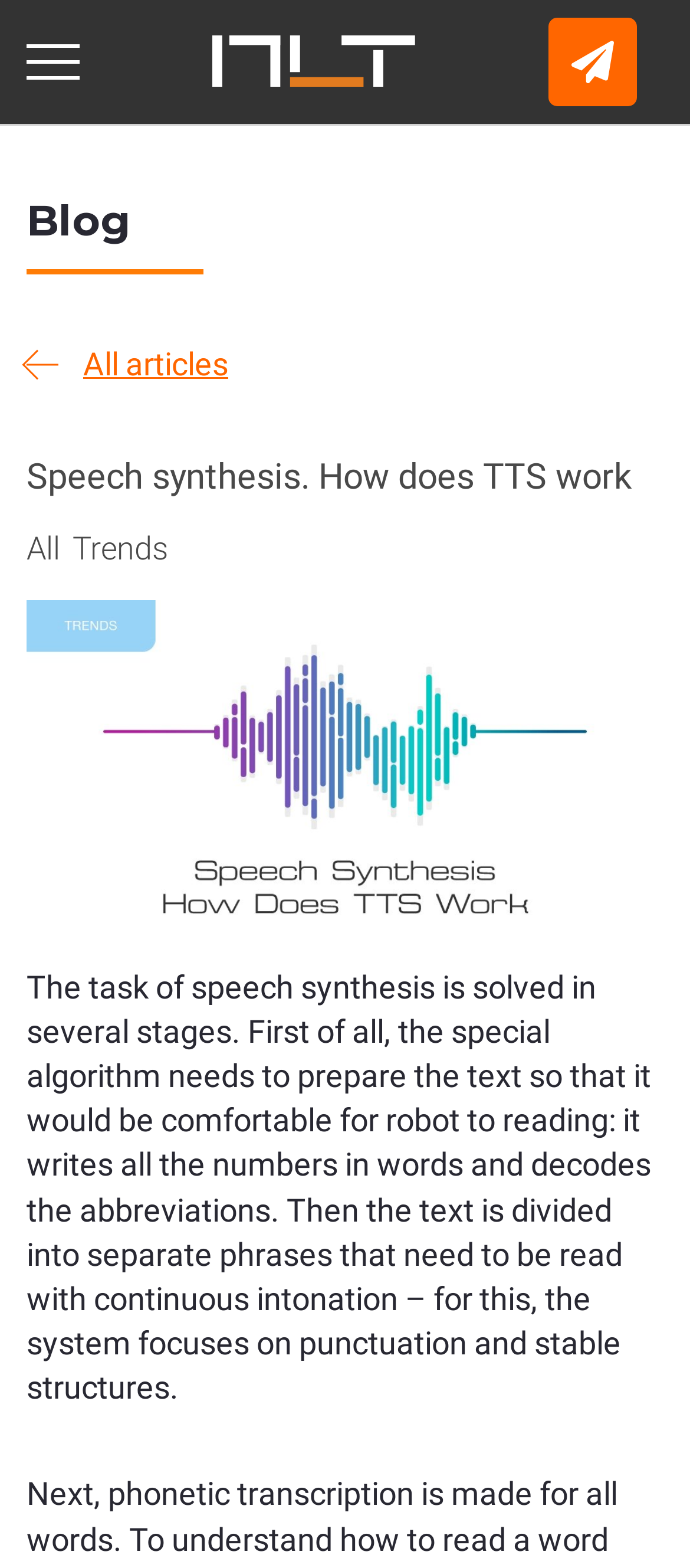Identify the bounding box for the described UI element. Provide the coordinates in (top-left x, top-left y, bottom-right x, bottom-right y) format with values ranging from 0 to 1: alt="New Line Technologies"

[0.308, 0.023, 0.603, 0.056]